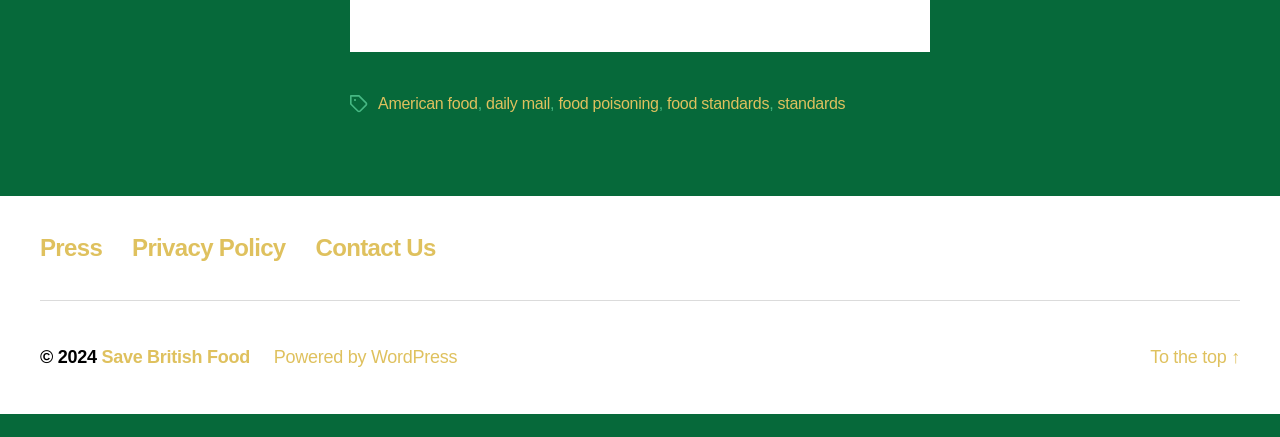Locate the bounding box coordinates of the element that should be clicked to fulfill the instruction: "go to Save British Food".

[0.079, 0.846, 0.195, 0.892]